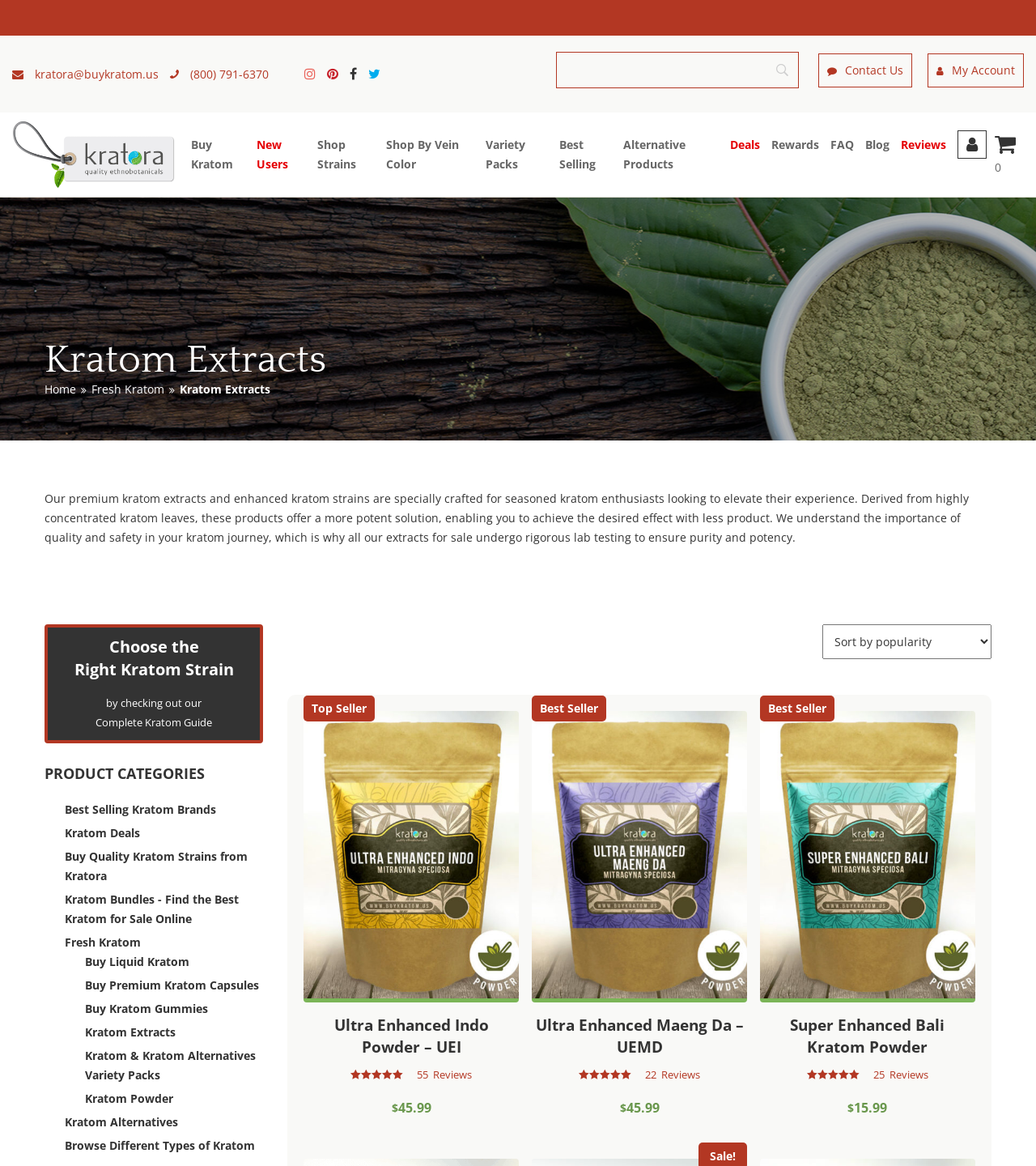What is the orientation of the menu?
Please respond to the question with as much detail as possible.

I determined the orientation of the menu by looking at the menu items and finding that they are stacked vertically, indicating a vertical orientation.